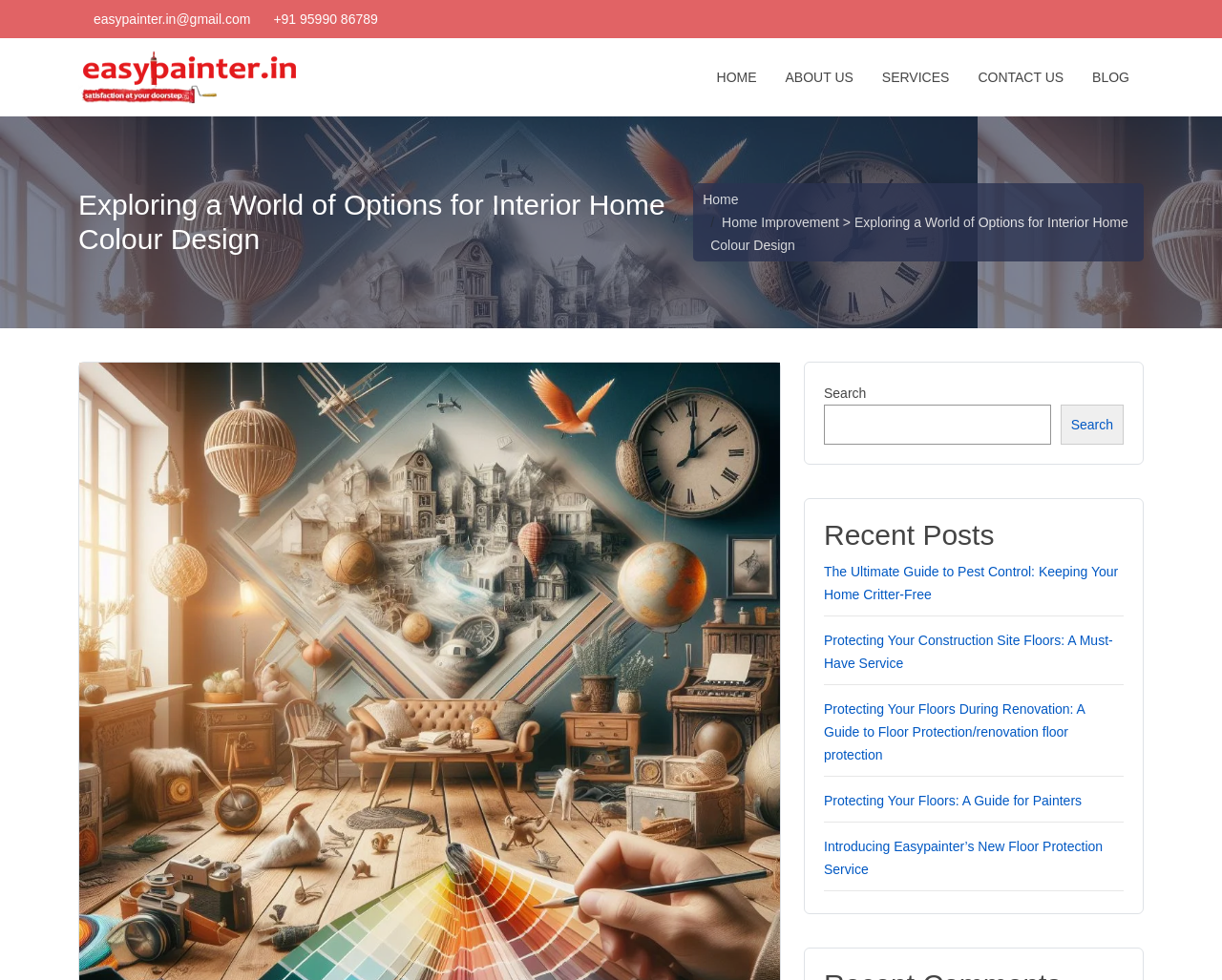Generate a thorough caption detailing the webpage content.

This webpage is about interior home colour design, specifically exploring various options for it. At the top left, there is a logo of Easy Painter, an Indian company based in Delhi, along with their email address and phone number. 

To the right of the logo, there is a navigation menu with links to different sections of the website, including HOME, ABOUT US, SERVICES, CONTACT US, and BLOG. 

Below the navigation menu, there is a heading that reads "Exploring a World of Options for Interior Home Colour Design". Underneath this heading, there is a breadcrumb navigation showing the current page's location within the website's hierarchy. 

On the right side of the breadcrumb navigation, there is a search bar with a search button. 

Further down, there is a section titled "Recent Posts" that lists five recent blog posts related to home improvement, including guides to pest control, floor protection, and renovation.